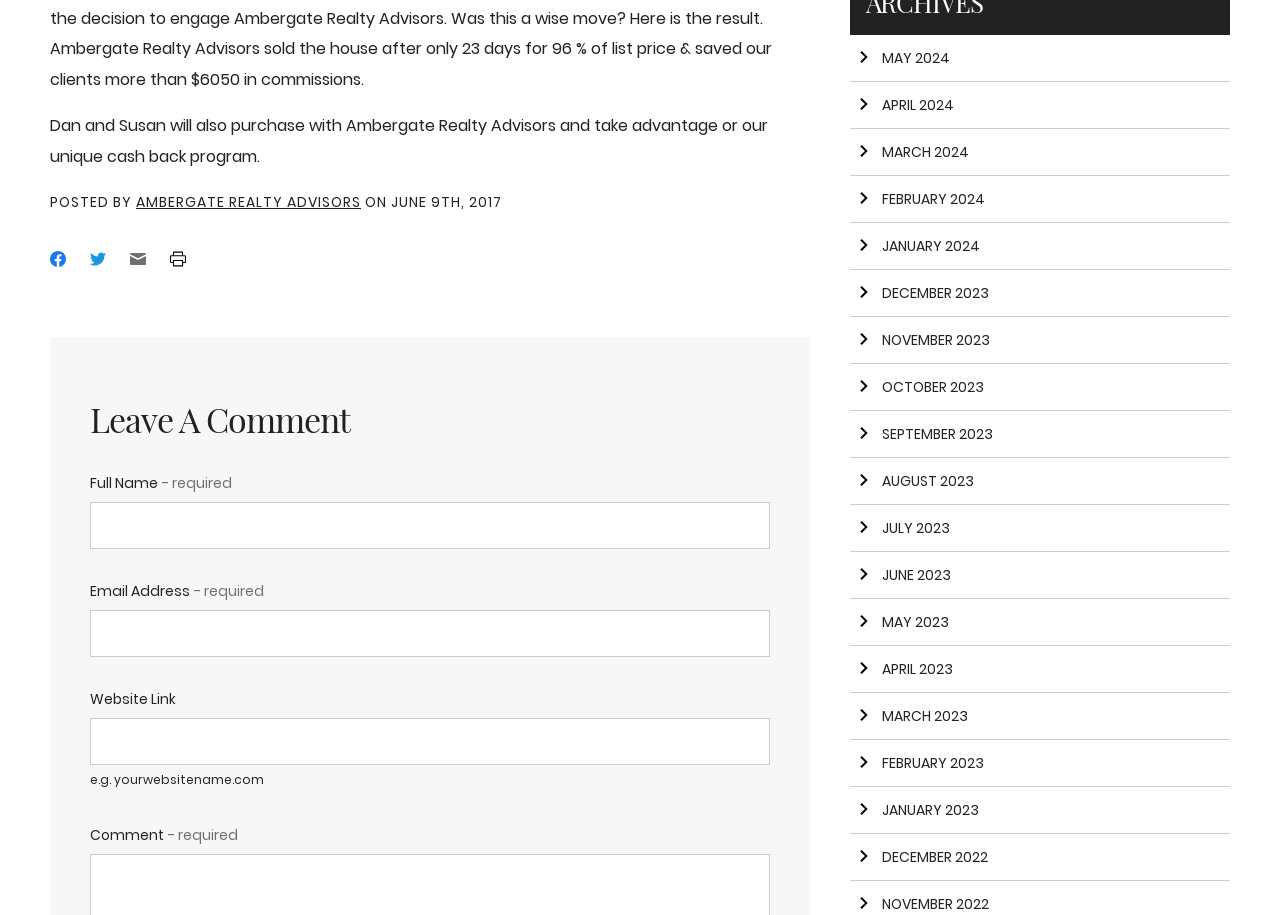Locate the bounding box coordinates of the clickable area needed to fulfill the instruction: "Click on Arrow right JUNE 2024".

[0.664, 0.039, 0.961, 0.09]